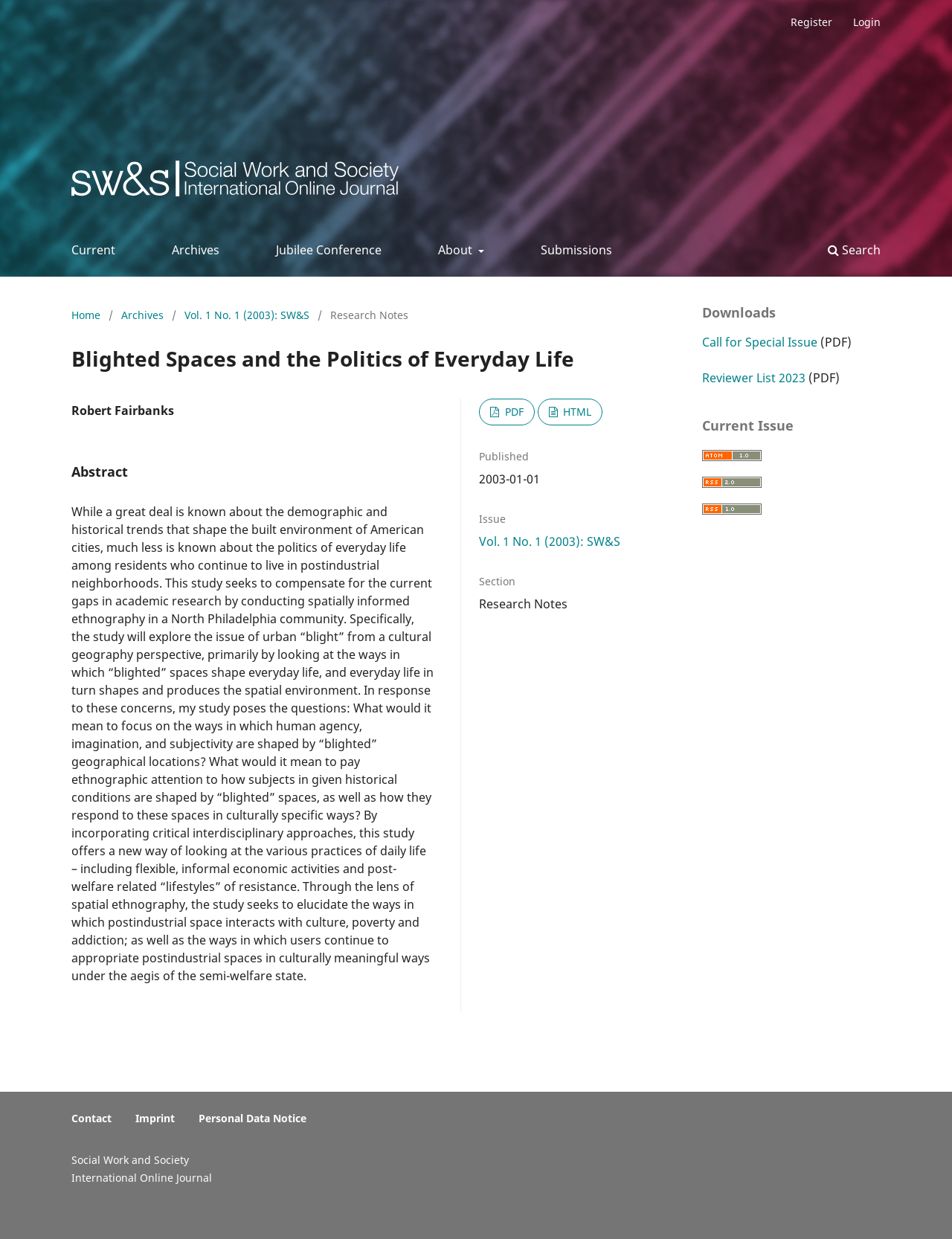Kindly provide the bounding box coordinates of the section you need to click on to fulfill the given instruction: "go to archives".

[0.152, 0.187, 0.259, 0.216]